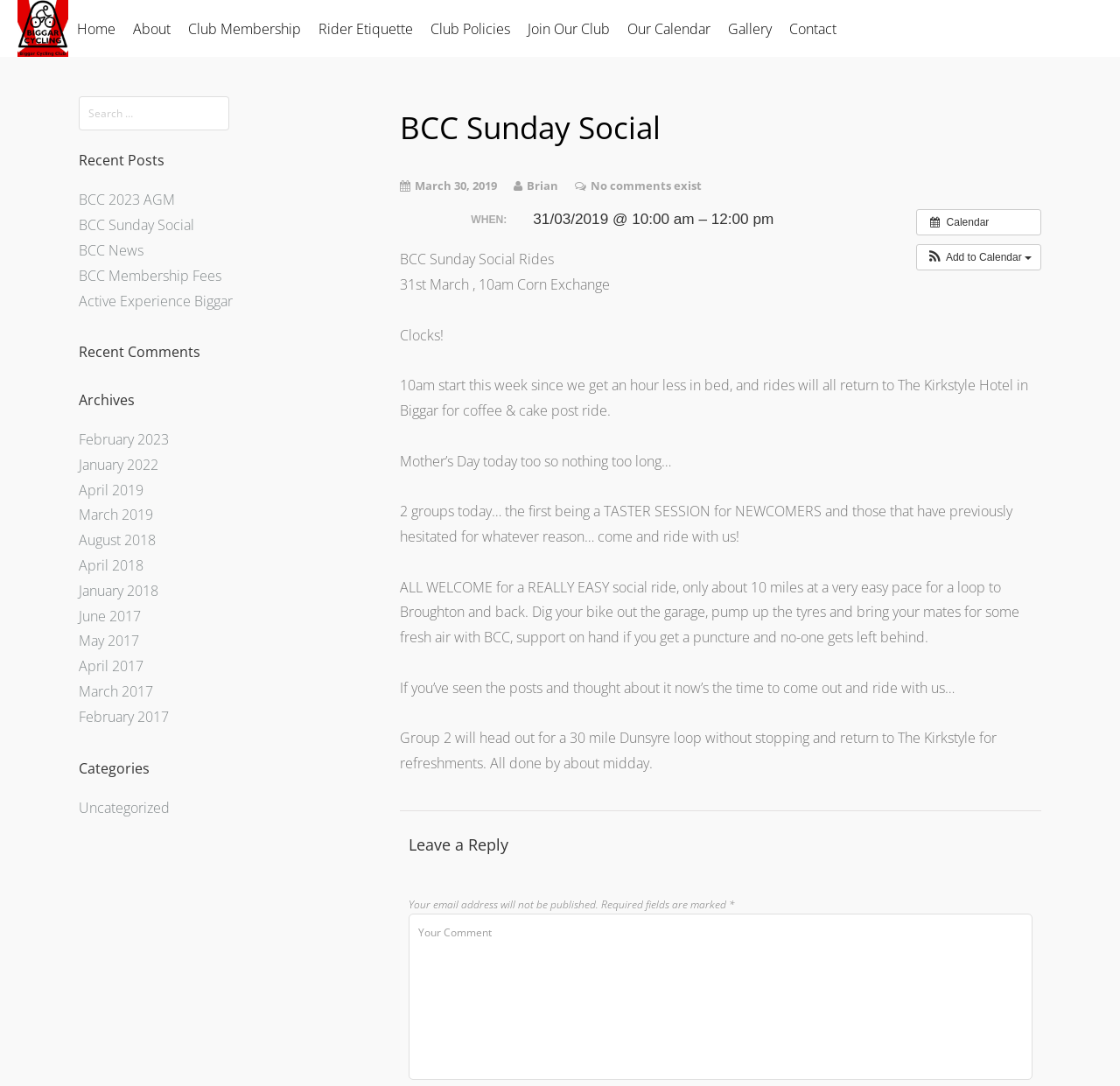Identify the bounding box coordinates of the clickable region required to complete the instruction: "go to home page". The coordinates should be given as four float numbers within the range of 0 and 1, i.e., [left, top, right, bottom].

None